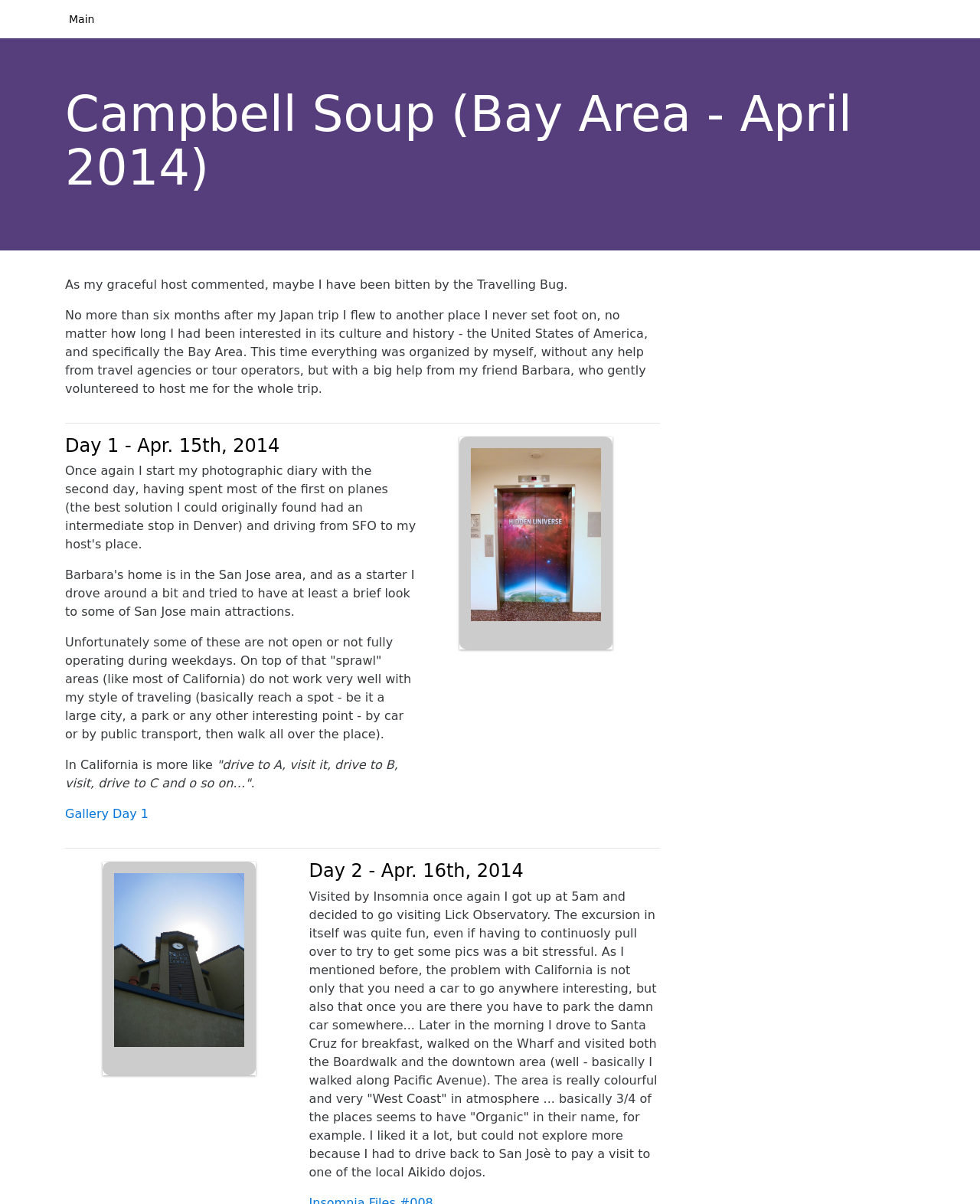What is the author's mode of transportation?
Kindly offer a comprehensive and detailed response to the question.

The author mentions needing a car to get to interesting places in California and having to park the car somewhere, indicating that they used a car as their primary mode of transportation during their trip.